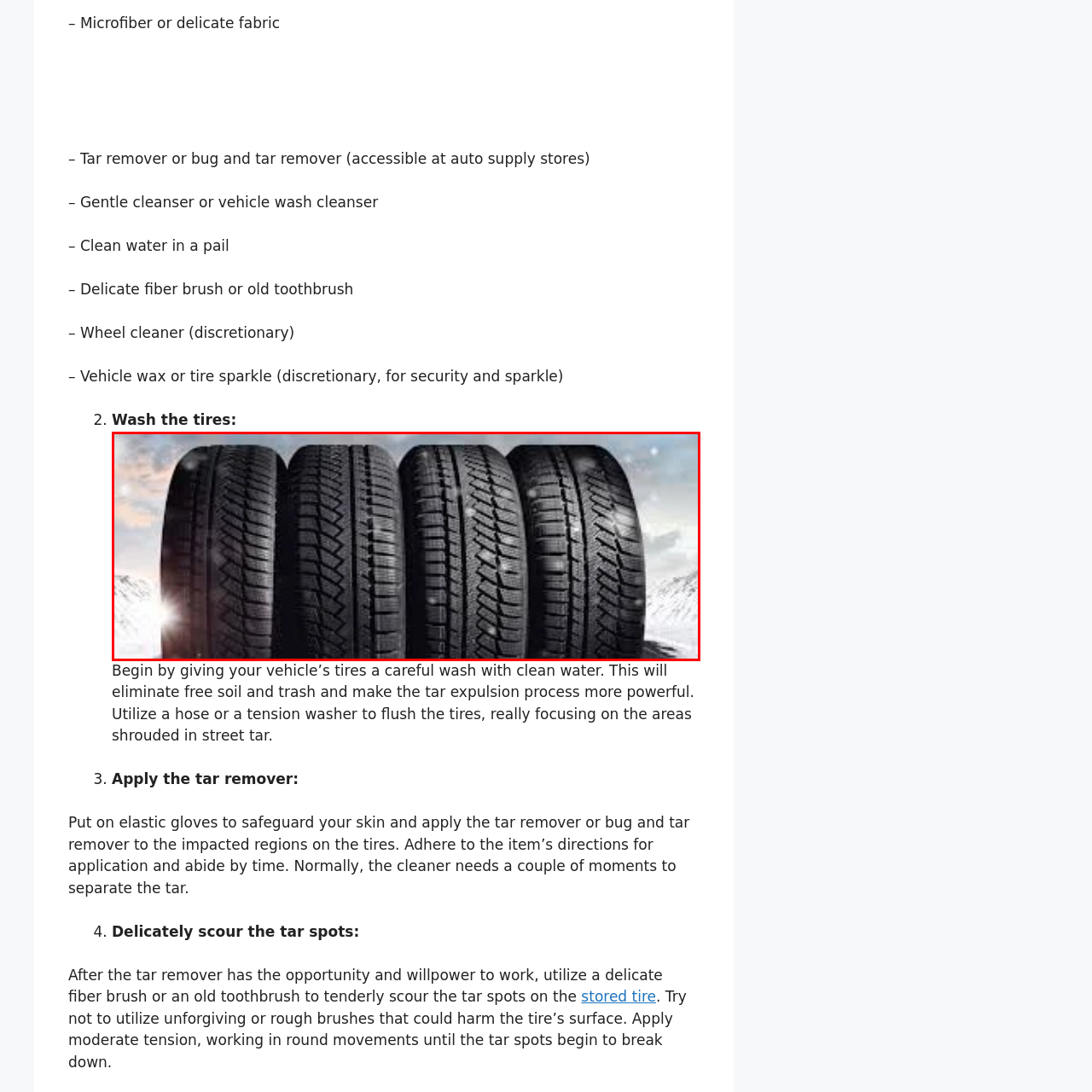Check the image highlighted by the red rectangle and provide a single word or phrase for the question:
Why is washing tires important?

For safe driving